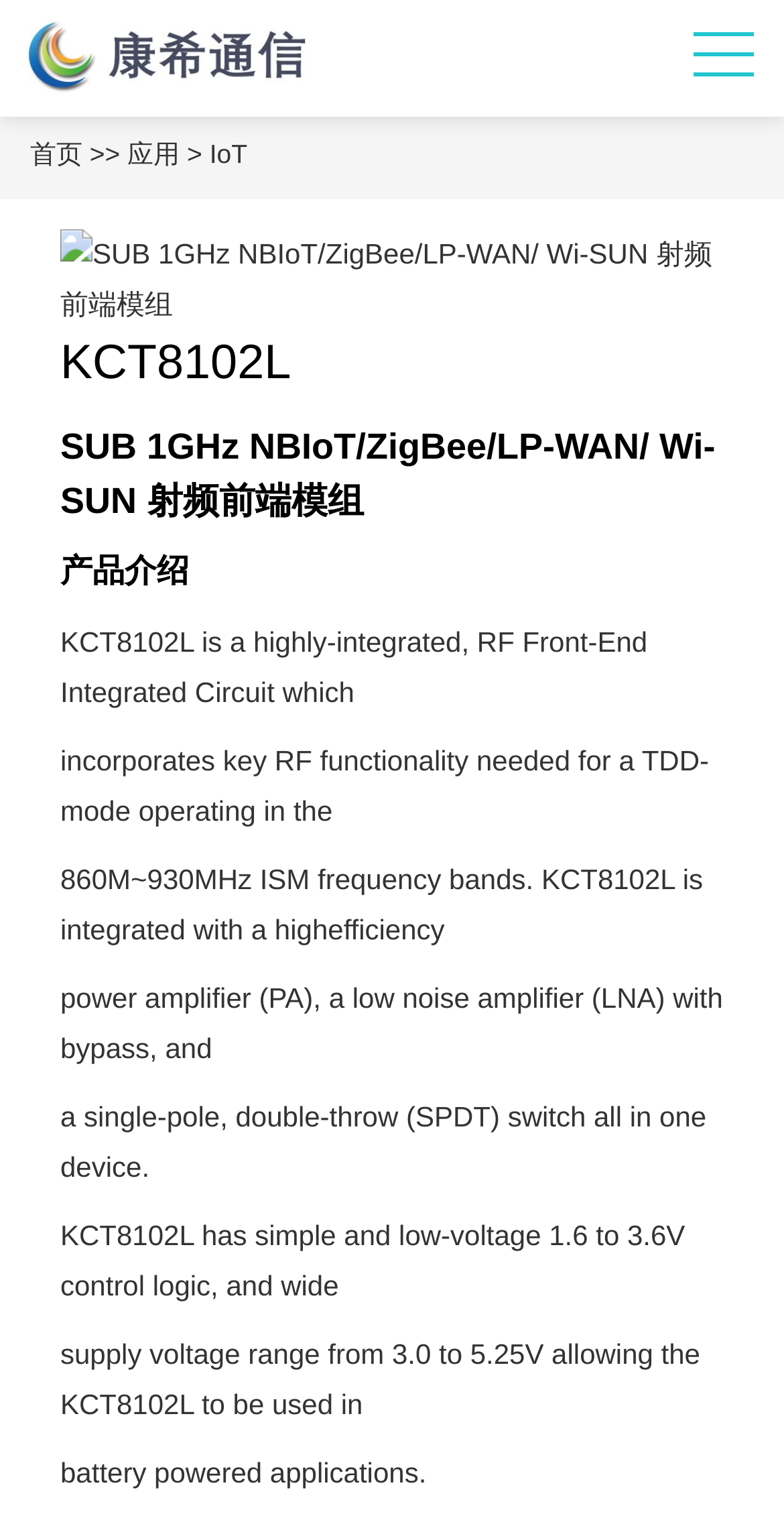Answer the question below in one word or phrase:
What is the voltage range of KCT8102L?

3.0 to 5.25V